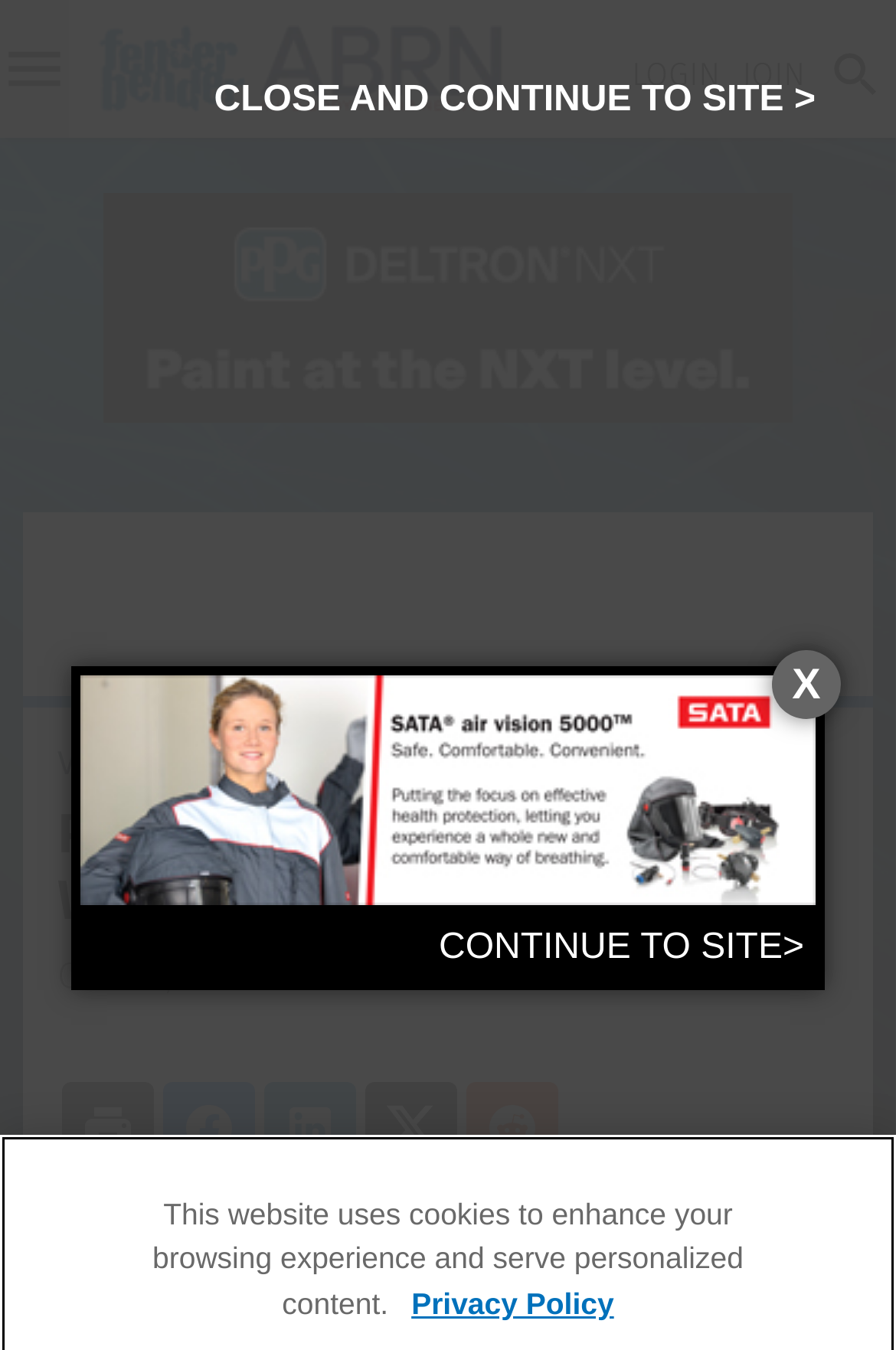Find the UI element described as: "News" and predict its bounding box coordinates. Ensure the coordinates are four float numbers between 0 and 1, [left, top, right, bottom].

[0.041, 0.238, 0.144, 0.271]